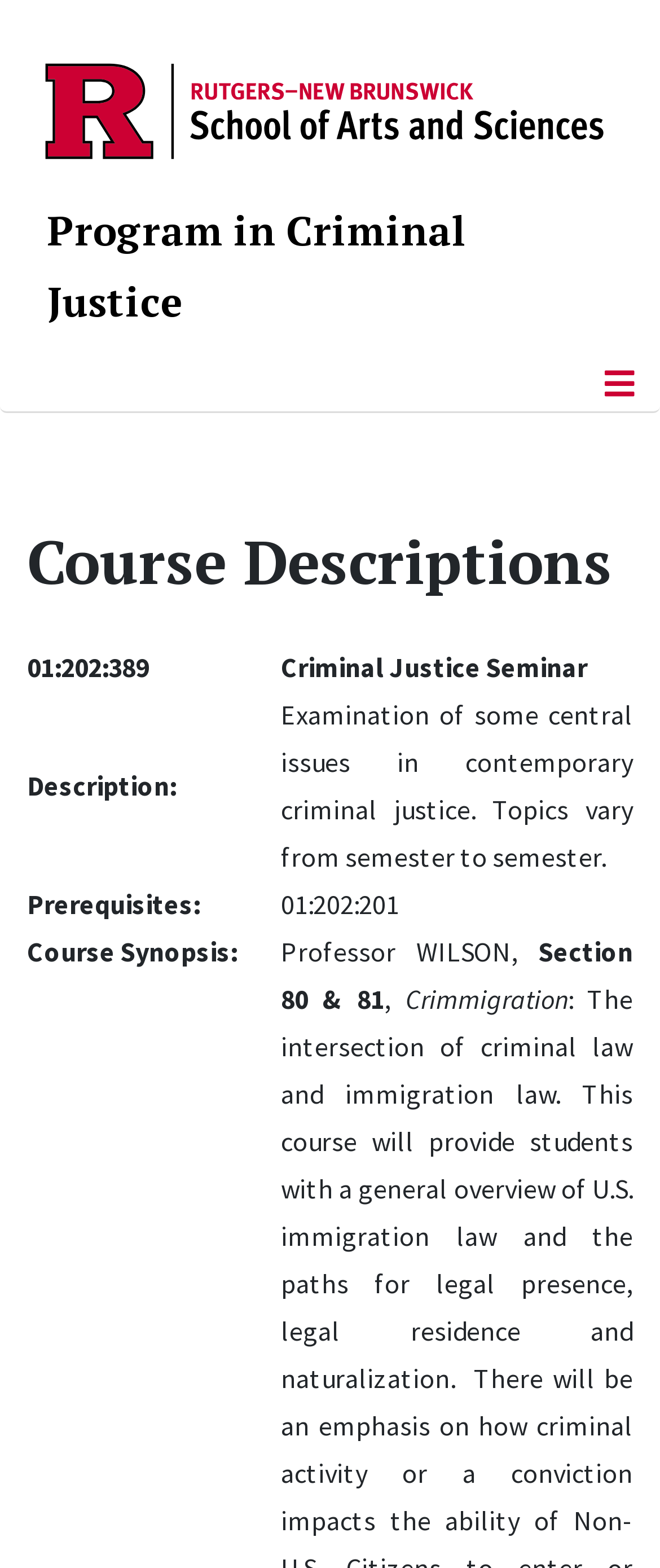What is the topic of the course?
Could you answer the question with a detailed and thorough explanation?

I found the answer by reading the course description, which states that the course examines some central issues in contemporary criminal justice, with topics varying from semester to semester.